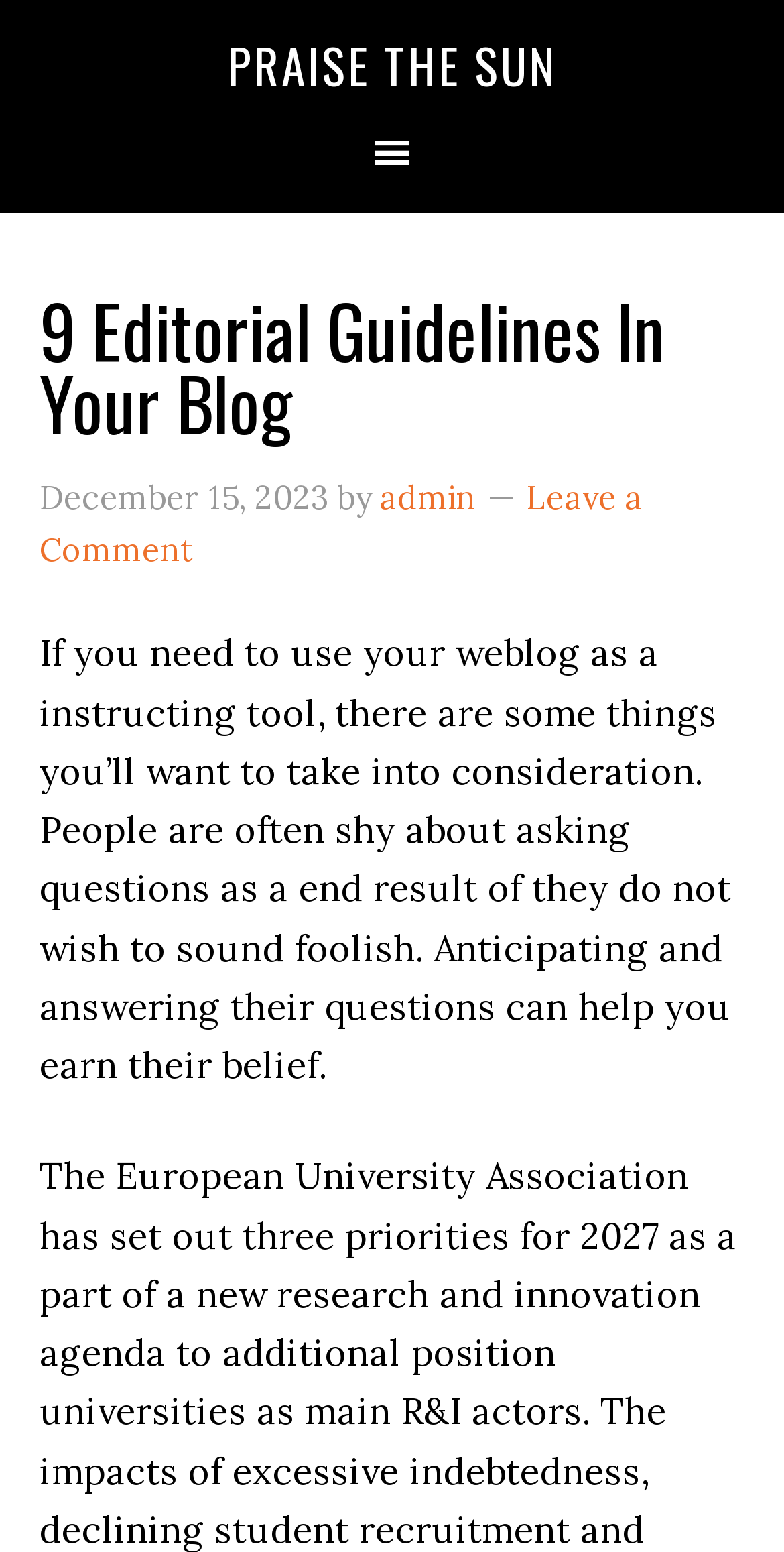Please reply to the following question using a single word or phrase: 
What is the topic of the blog post?

editorial guidelines